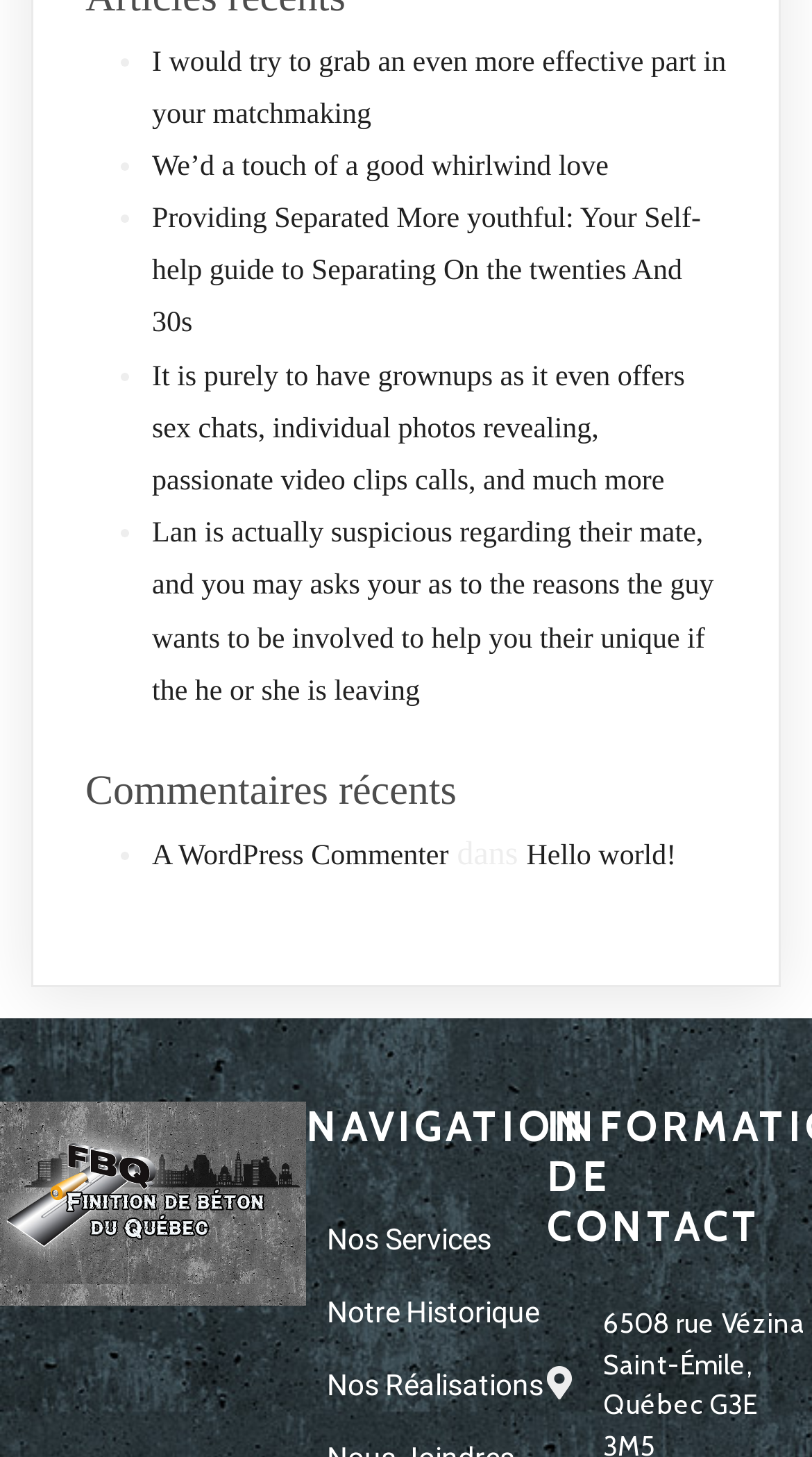Answer the question briefly using a single word or phrase: 
What are the main navigation options?

Services, History, Realizations